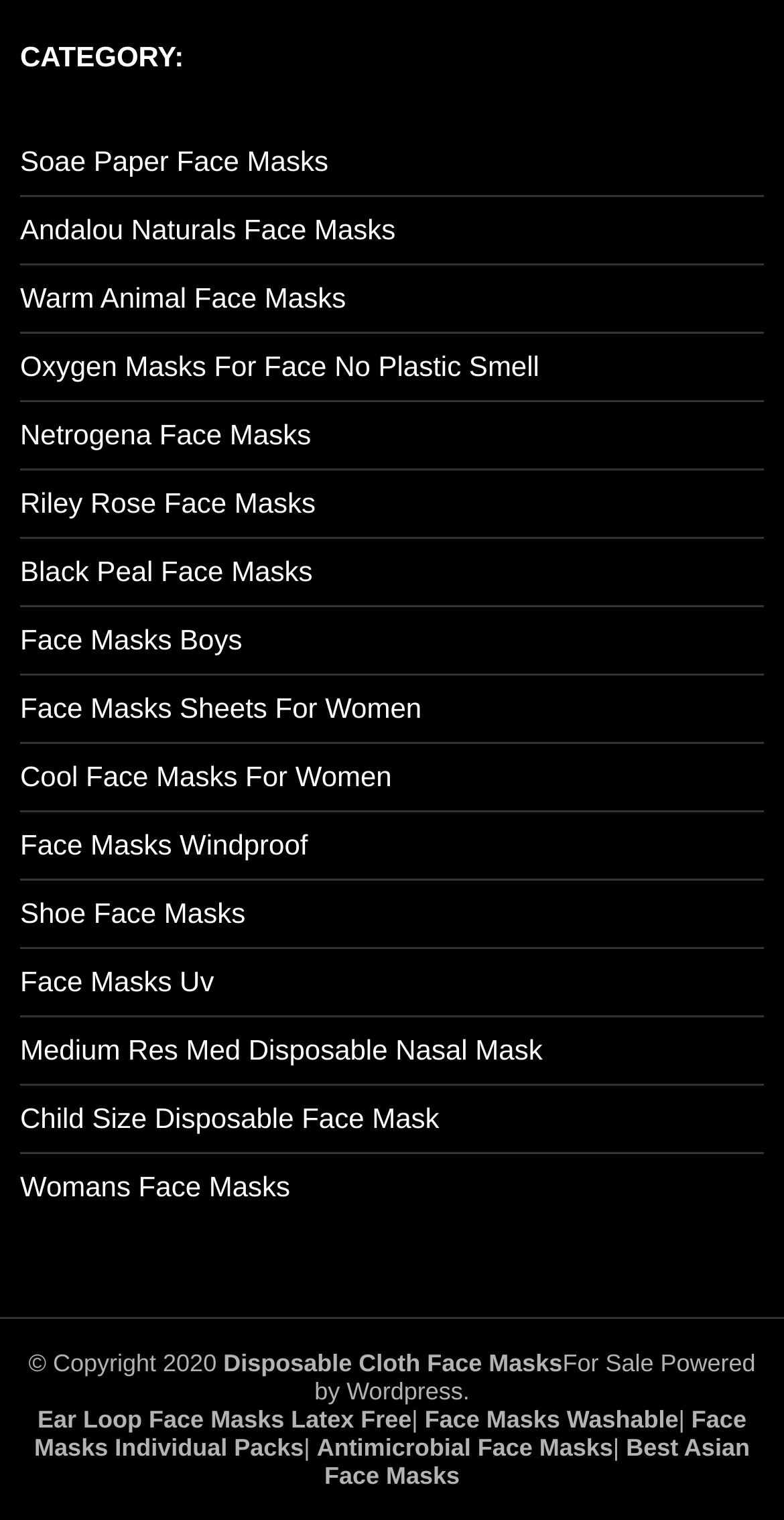Identify the bounding box coordinates for the UI element described as follows: "Shoe Face Masks". Ensure the coordinates are four float numbers between 0 and 1, formatted as [left, top, right, bottom].

[0.026, 0.59, 0.313, 0.611]